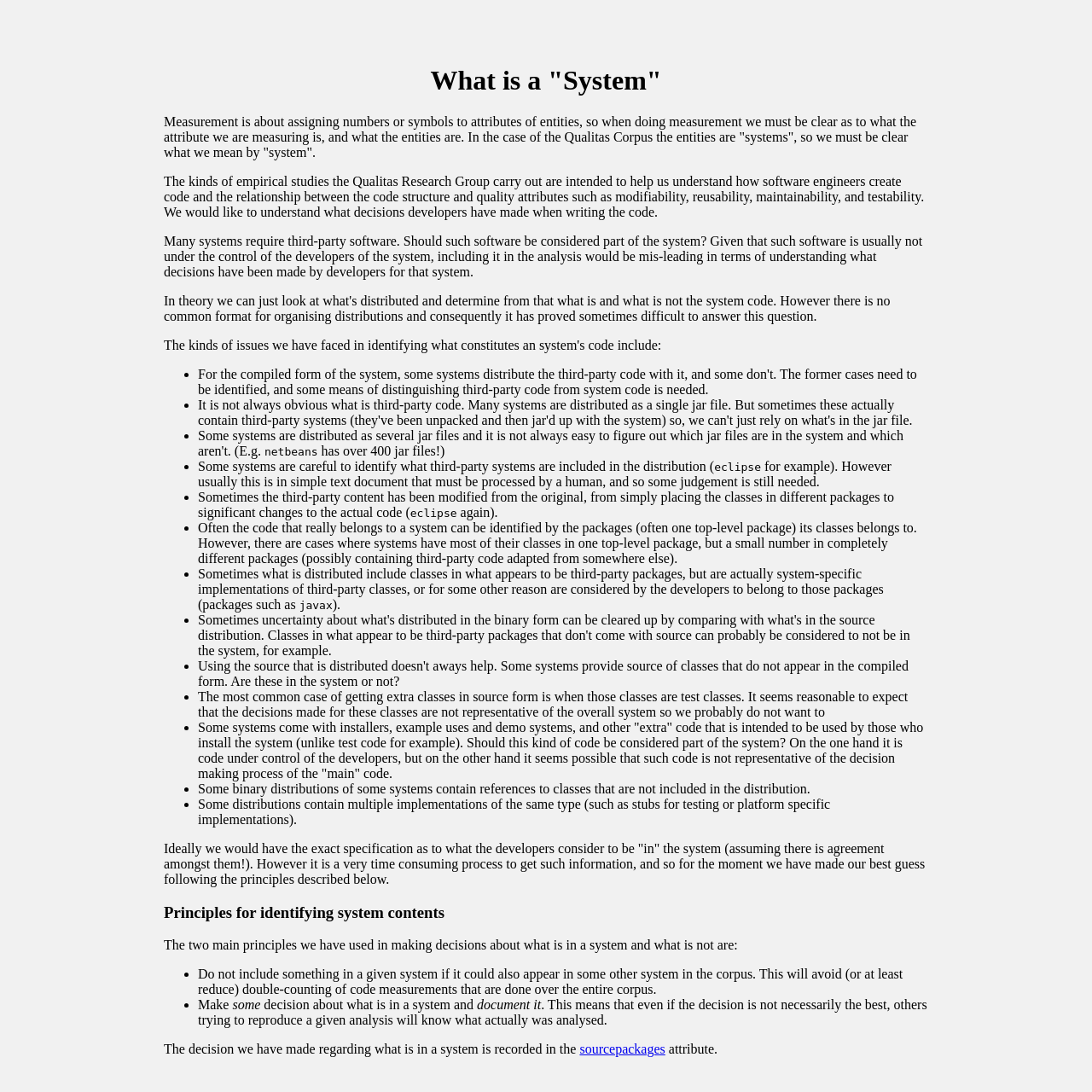What is an example of a system that includes third-party software?
Carefully analyze the image and provide a detailed answer to the question.

Netbeans is an example of a system that includes third-party software, as mentioned in the webpage, which has over 400 jar files, indicating that it relies on external libraries and frameworks.